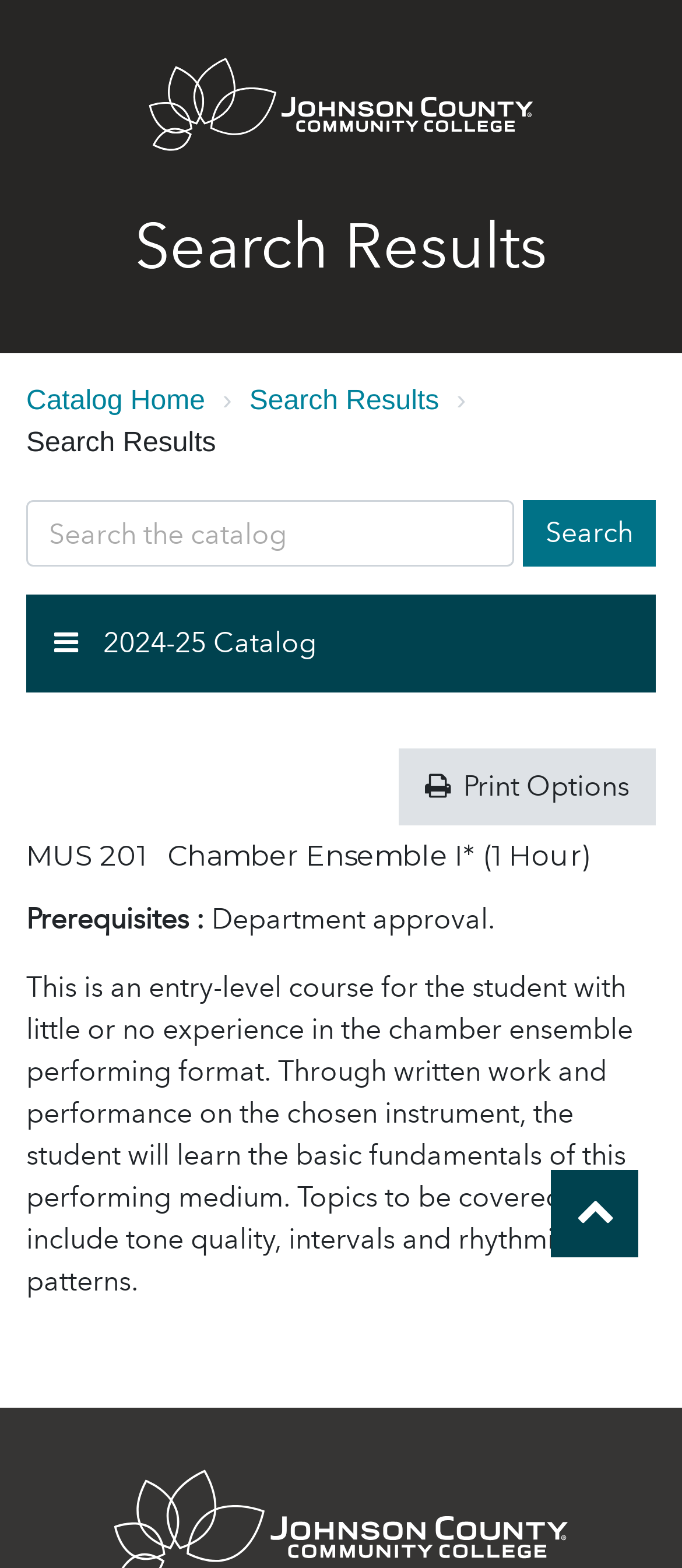What is the purpose of the textbox?
Please provide a comprehensive answer based on the information in the image.

The textbox is labeled as 'Search catalog' and is accompanied by a search button, indicating that it is used to search the college catalog.